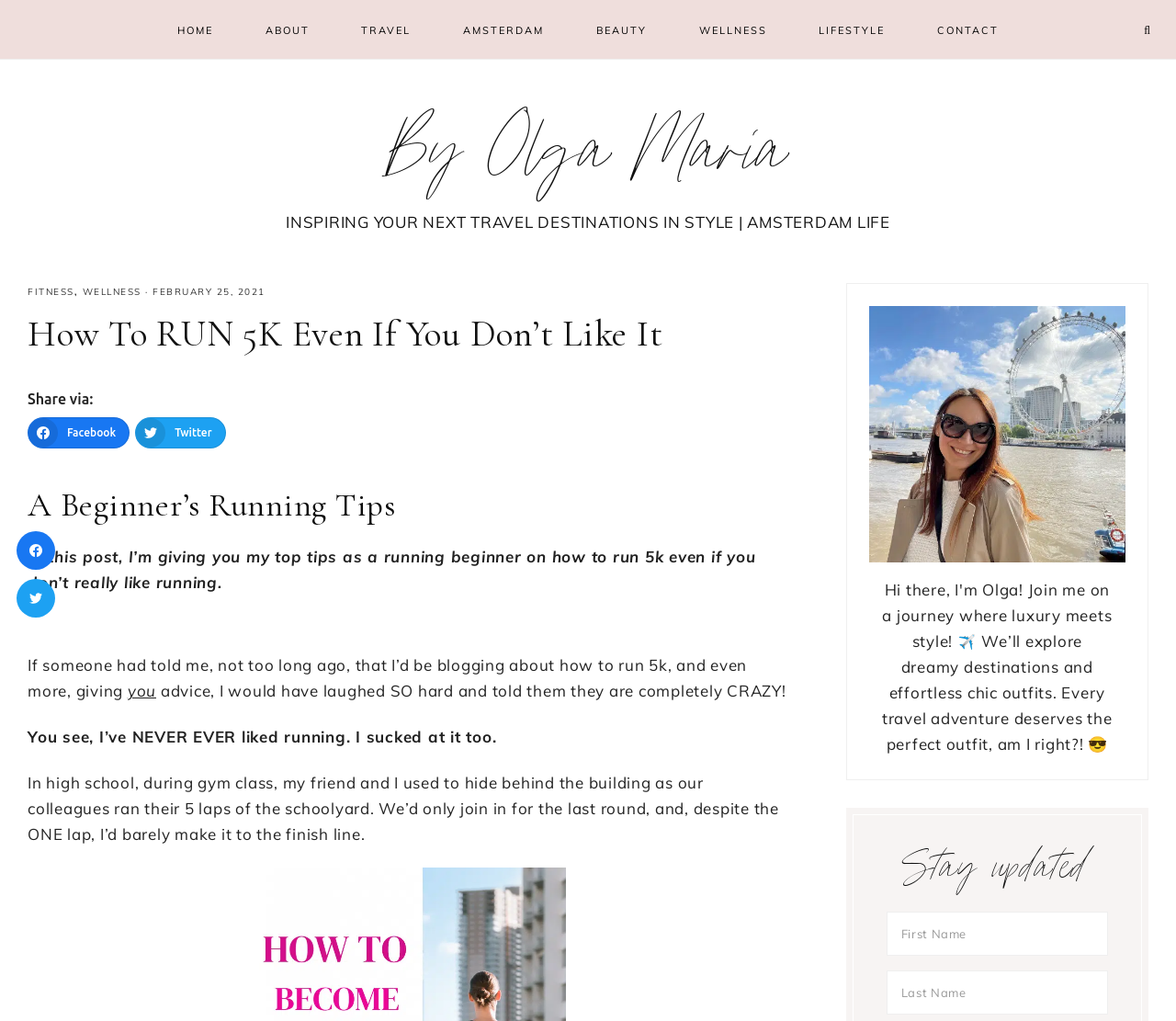Pinpoint the bounding box coordinates of the clickable area needed to execute the instruction: "Click on the 'HOME' link". The coordinates should be specified as four float numbers between 0 and 1, i.e., [left, top, right, bottom].

[0.13, 0.0, 0.201, 0.057]